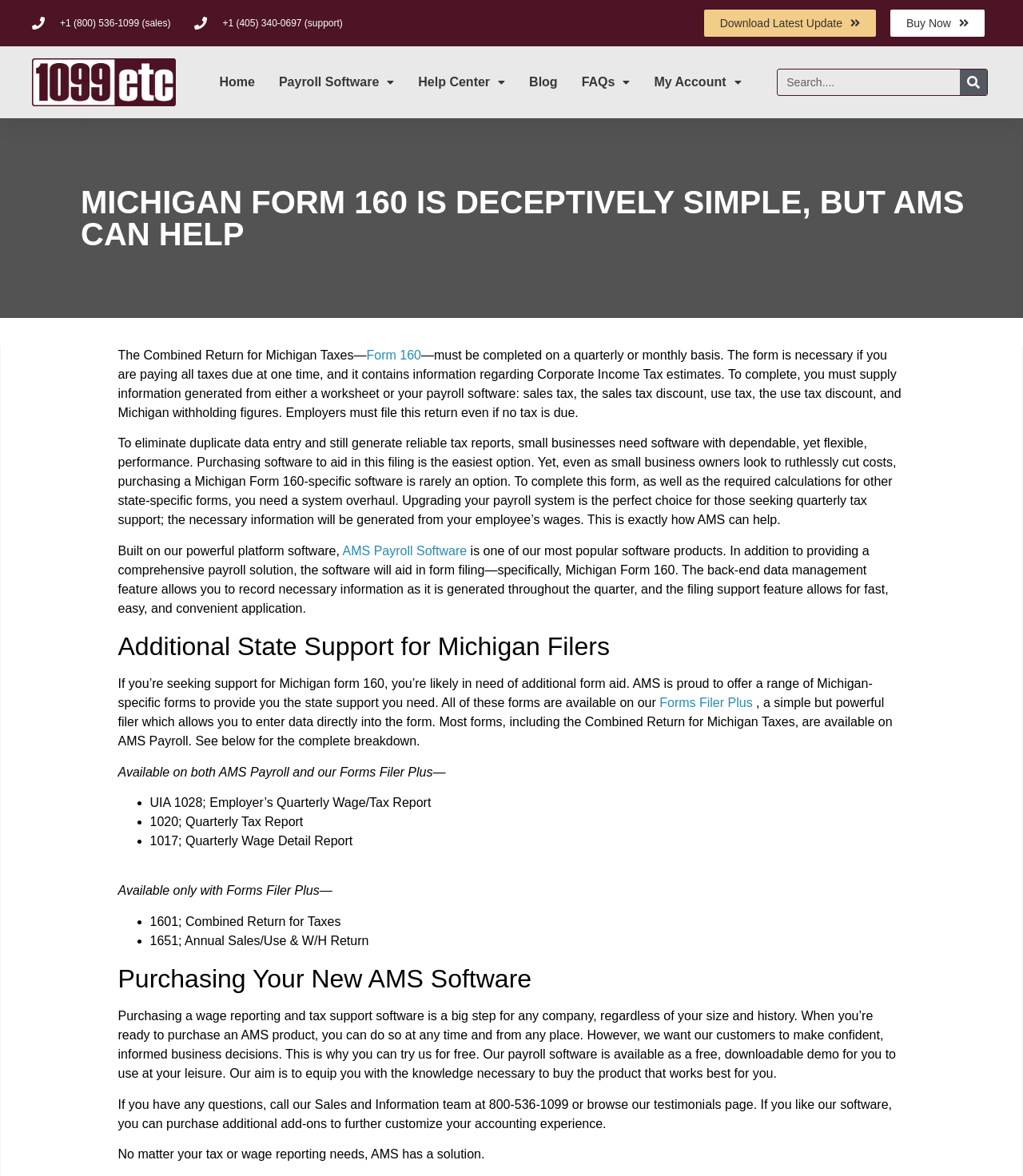Provide the bounding box coordinates of the HTML element this sentence describes: "Forms Filer Plus".

[0.645, 0.592, 0.736, 0.603]